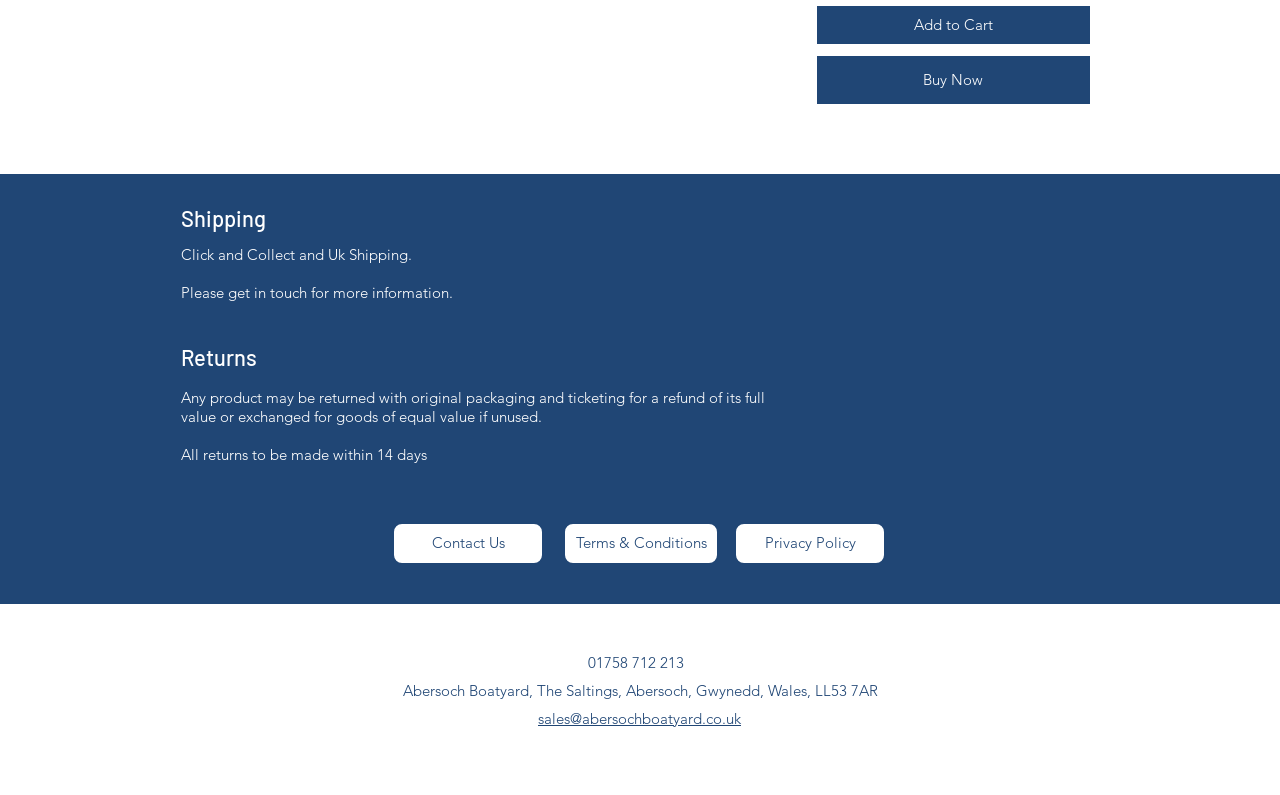Please identify the bounding box coordinates of the area I need to click to accomplish the following instruction: "Click on the link to share".

None